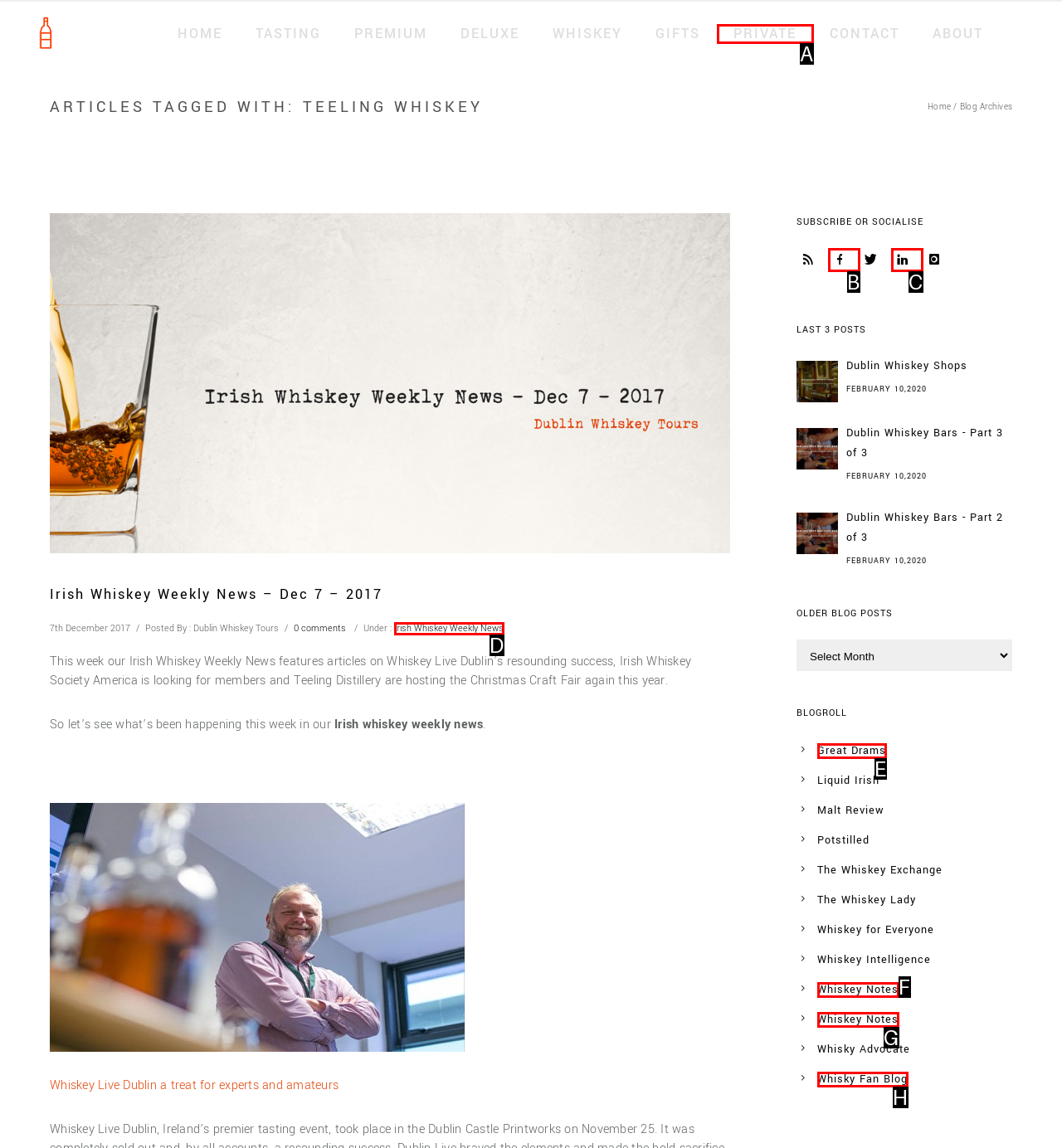Identify the letter corresponding to the UI element that matches this description: Whiskey Notes
Answer using only the letter from the provided options.

G